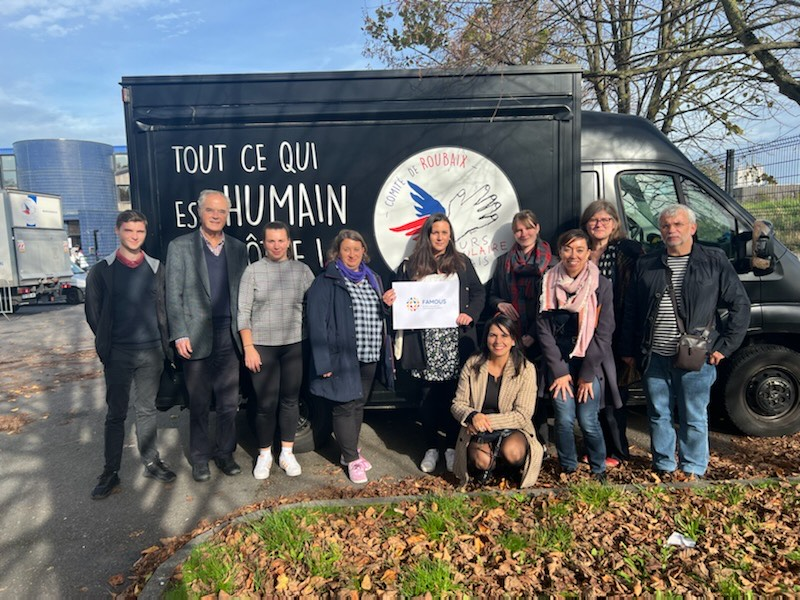Describe all the elements in the image with great detail.

This image captures a diverse group of individuals gathered in front of a truck adorned with a prominent message that reads "TOUT CE QUI EST HUMAIN EST SOLIDAIRE," translating to "All that is human is supportive." The truck also features a logo associated with Roubaix, tying the gathering to the local community. In the center, a woman holds a sign that showcases the FAMOUS project, which focuses on the formation and collaboration of actors to promote solidarity. This photograph was taken during the launch event of the FAMOUS project, held on October 26 and 27, 2022, in Roubaix, France. The participants, representing various backgrounds, embody a spirit of collaboration and commitment to community efforts, accentuated by the picturesque autumn setting.